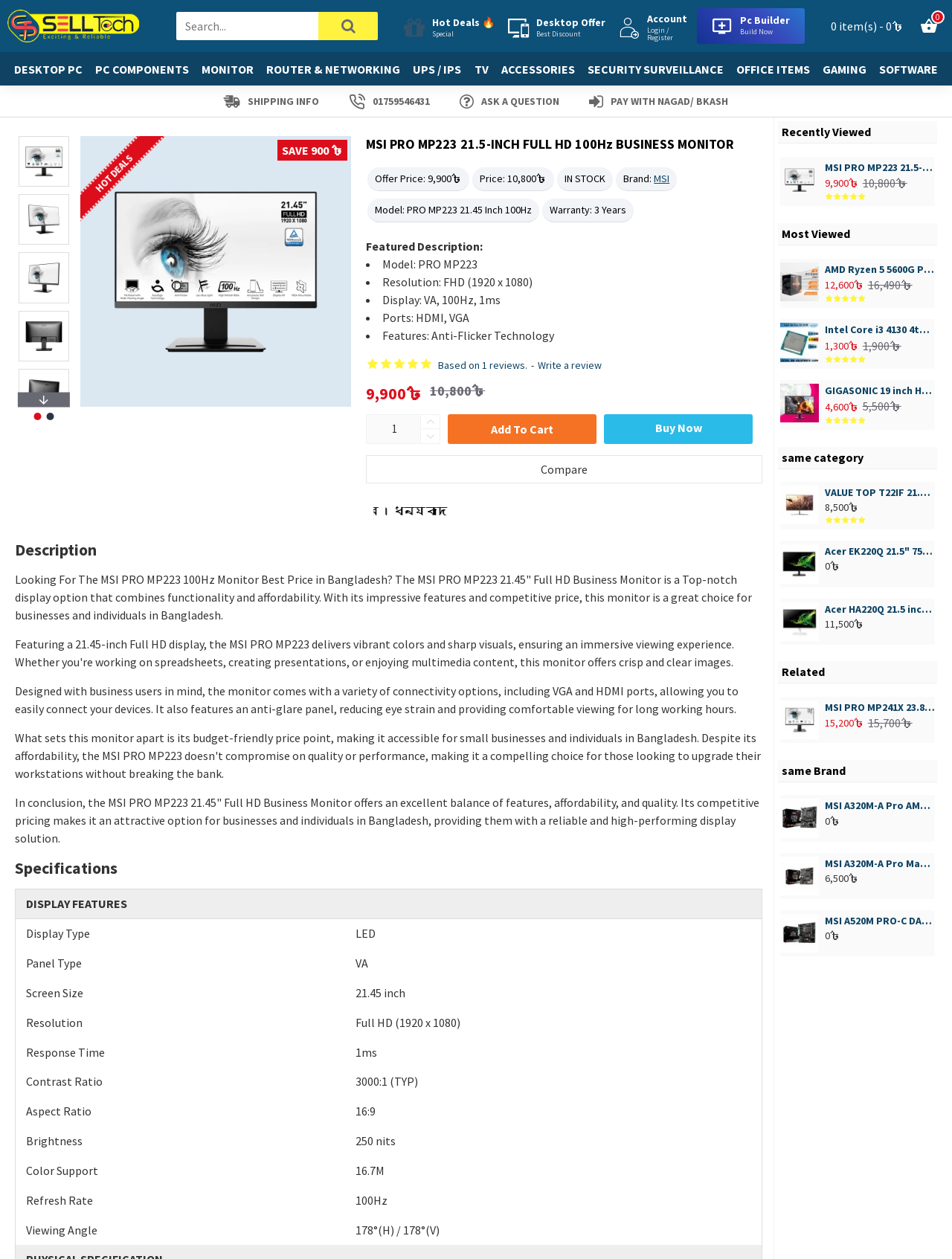Give a short answer using one word or phrase for the question:
What is the display type of the MSI PRO MP223 monitor?

VA